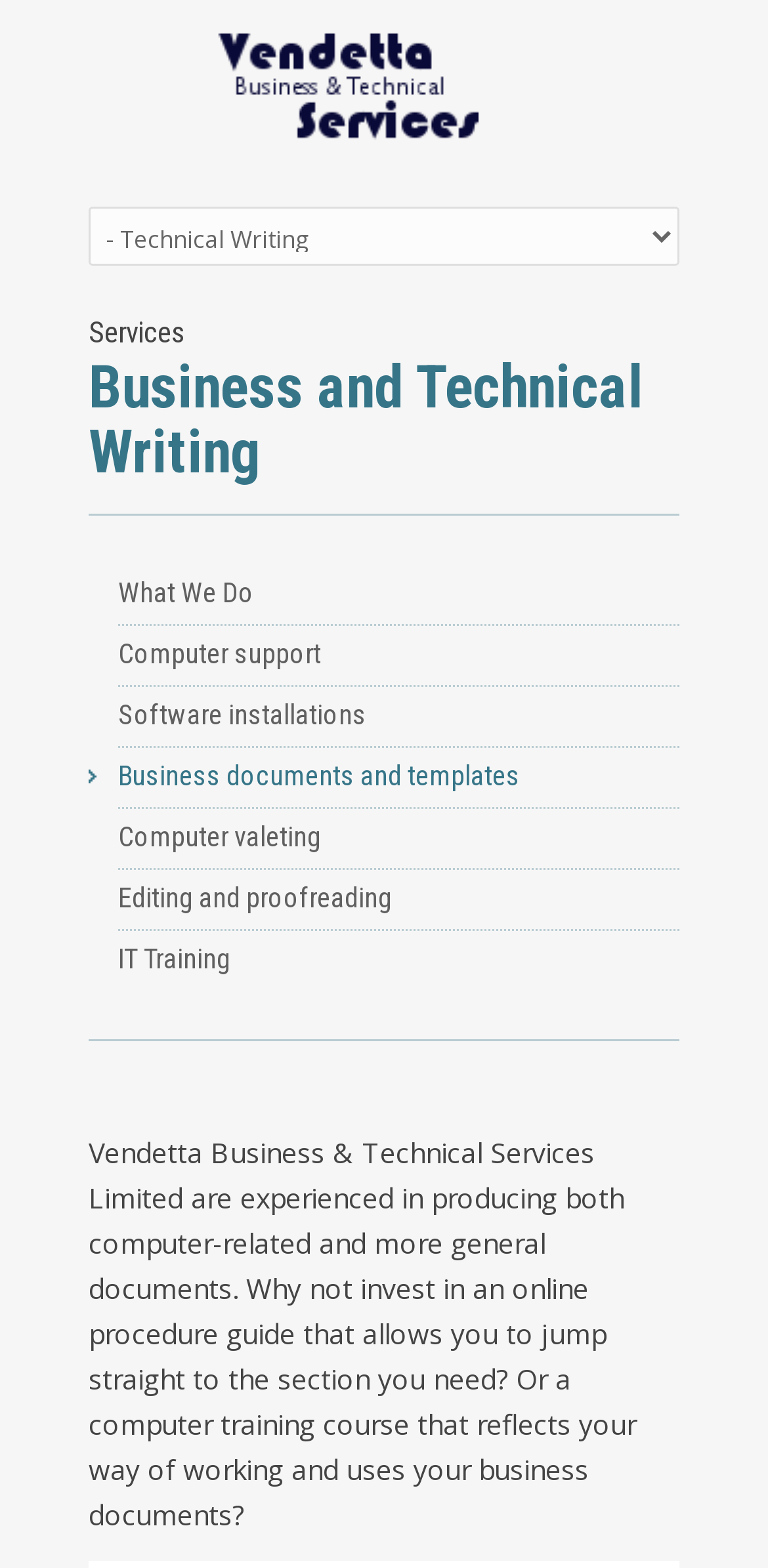What services does Vendetta offer?
Use the image to give a comprehensive and detailed response to the question.

Based on the webpage, Vendetta offers various services including technical writing, business documents, help authoring, training manuals, and guides. This can be inferred from the links and headings on the webpage, such as 'What We Do', 'Business and Technical Writing', and 'Business documents and templates'.